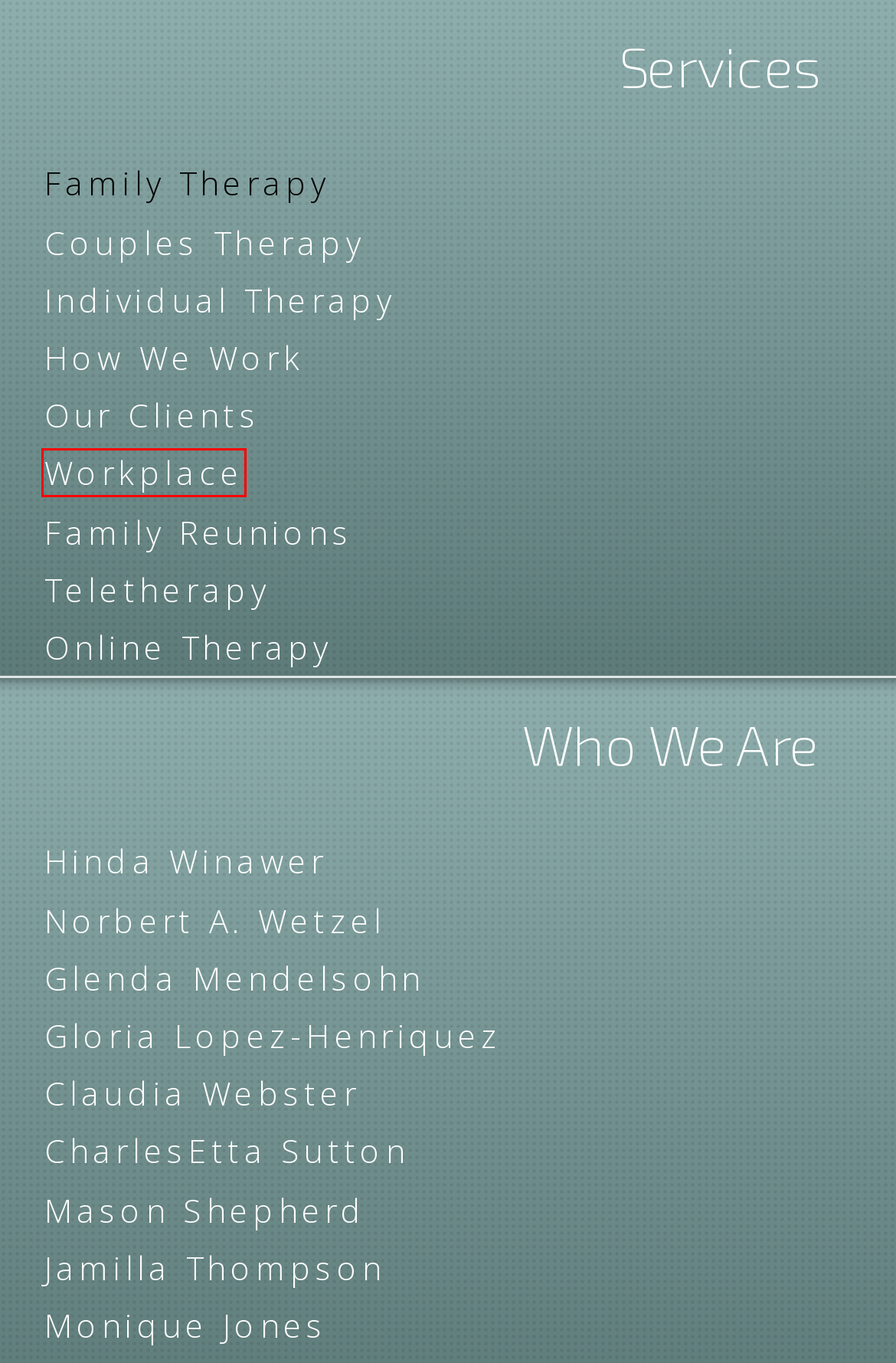You are given a screenshot of a webpage with a red rectangle bounding box around a UI element. Select the webpage description that best matches the new webpage after clicking the element in the bounding box. Here are the candidates:
A. Family Reunion Services | Princeton Family Institute
B. Mason Shepherd, Psy.D., Professional Experience | Princeton Family Institute
C. Couples Therapy Services | Princeton Family Institute
D. Dr. Norbert A. Wetzel, Th.D., Professional Experience | Princeton Family Institute
E. The Princeton Family Experience | Princeton Family Institute
F. Online Therapy | Princeton Family Institute
G. Our Clients Are Diverse | Princeton Family Institute
H. Individual Therapy Services | Princeton Family Institute

E